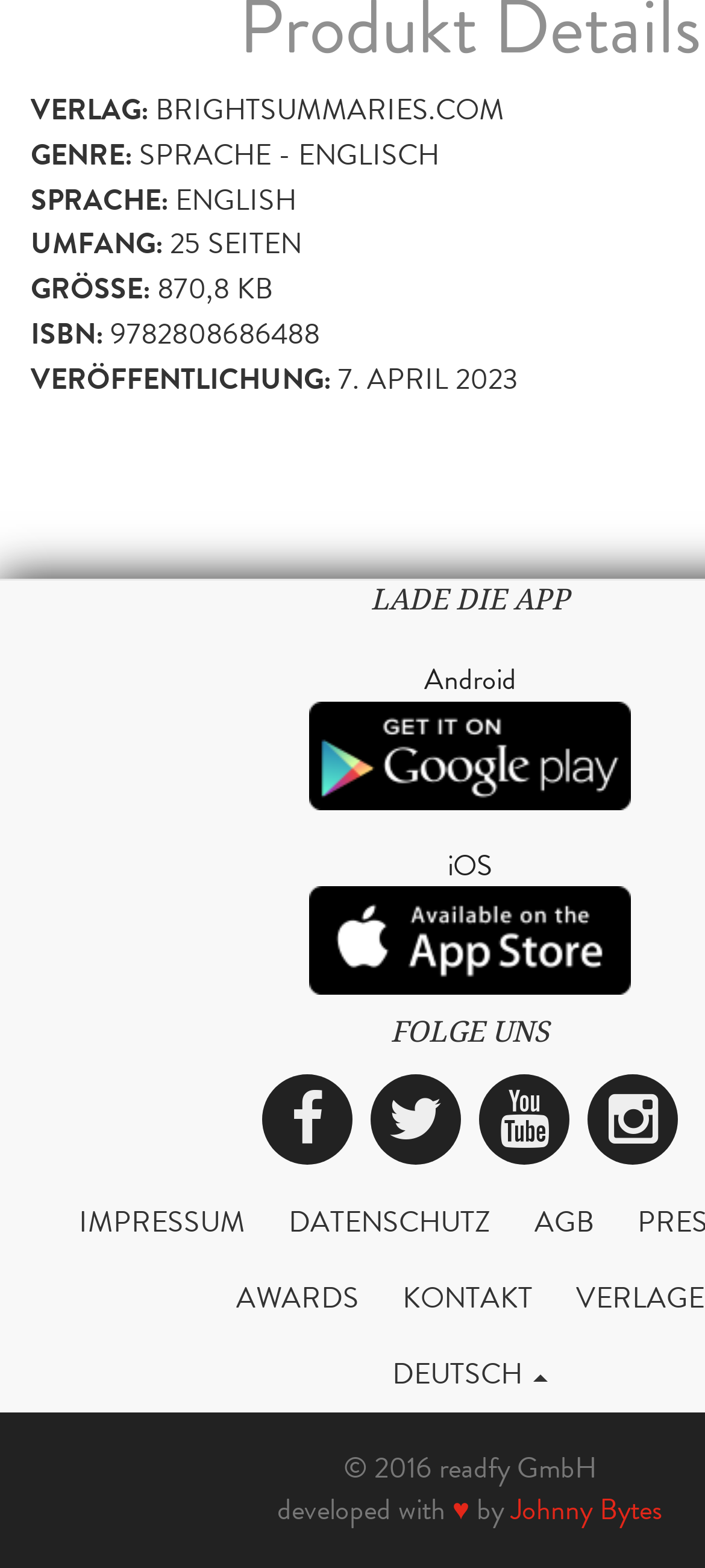Please mark the bounding box coordinates of the area that should be clicked to carry out the instruction: "Visit Johnny Bytes".

[0.725, 0.949, 0.94, 0.976]